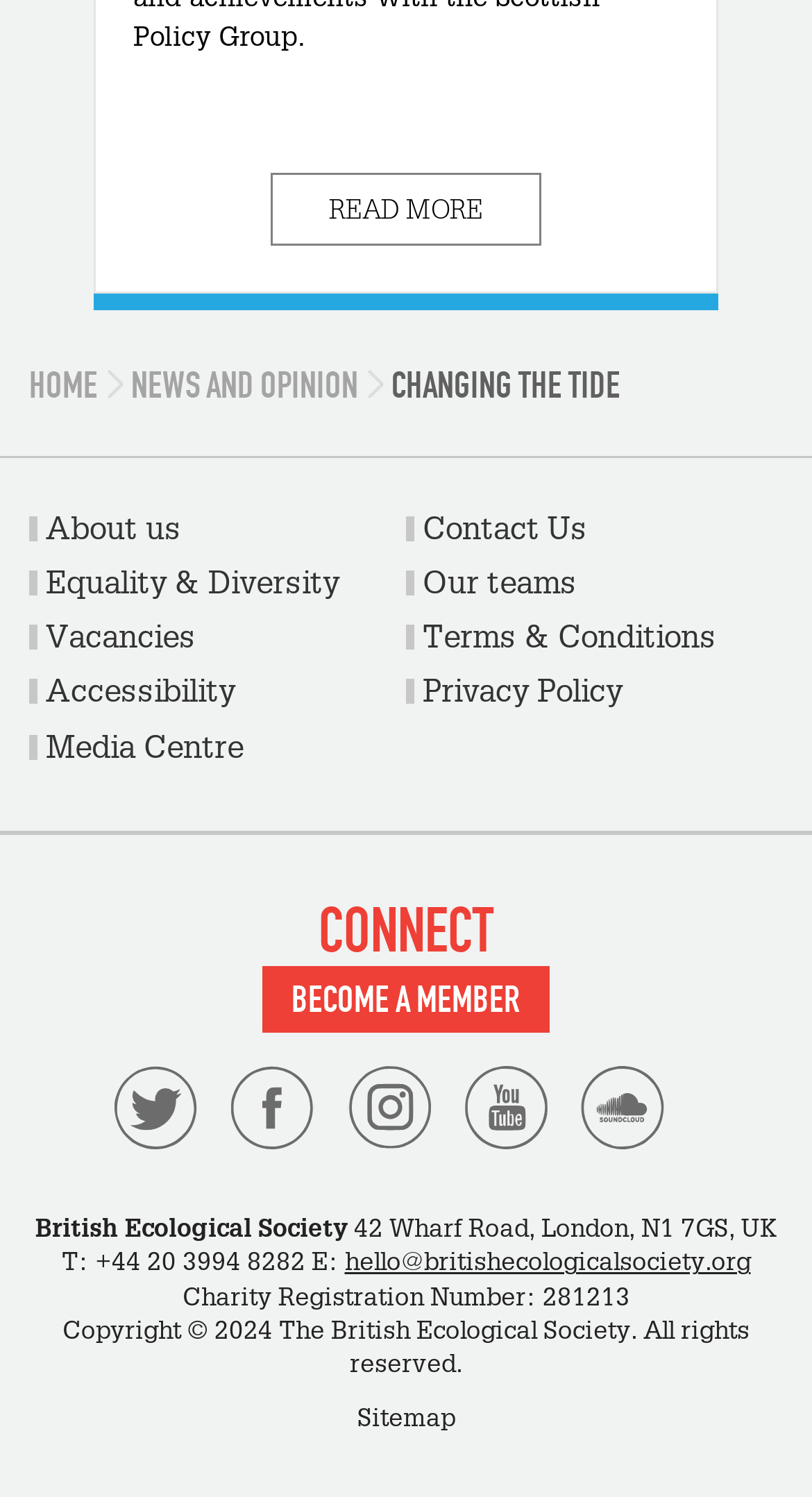Determine the bounding box coordinates for the element that should be clicked to follow this instruction: "Go to the home page". The coordinates should be given as four float numbers between 0 and 1, in the format [left, top, right, bottom].

[0.036, 0.243, 0.121, 0.273]